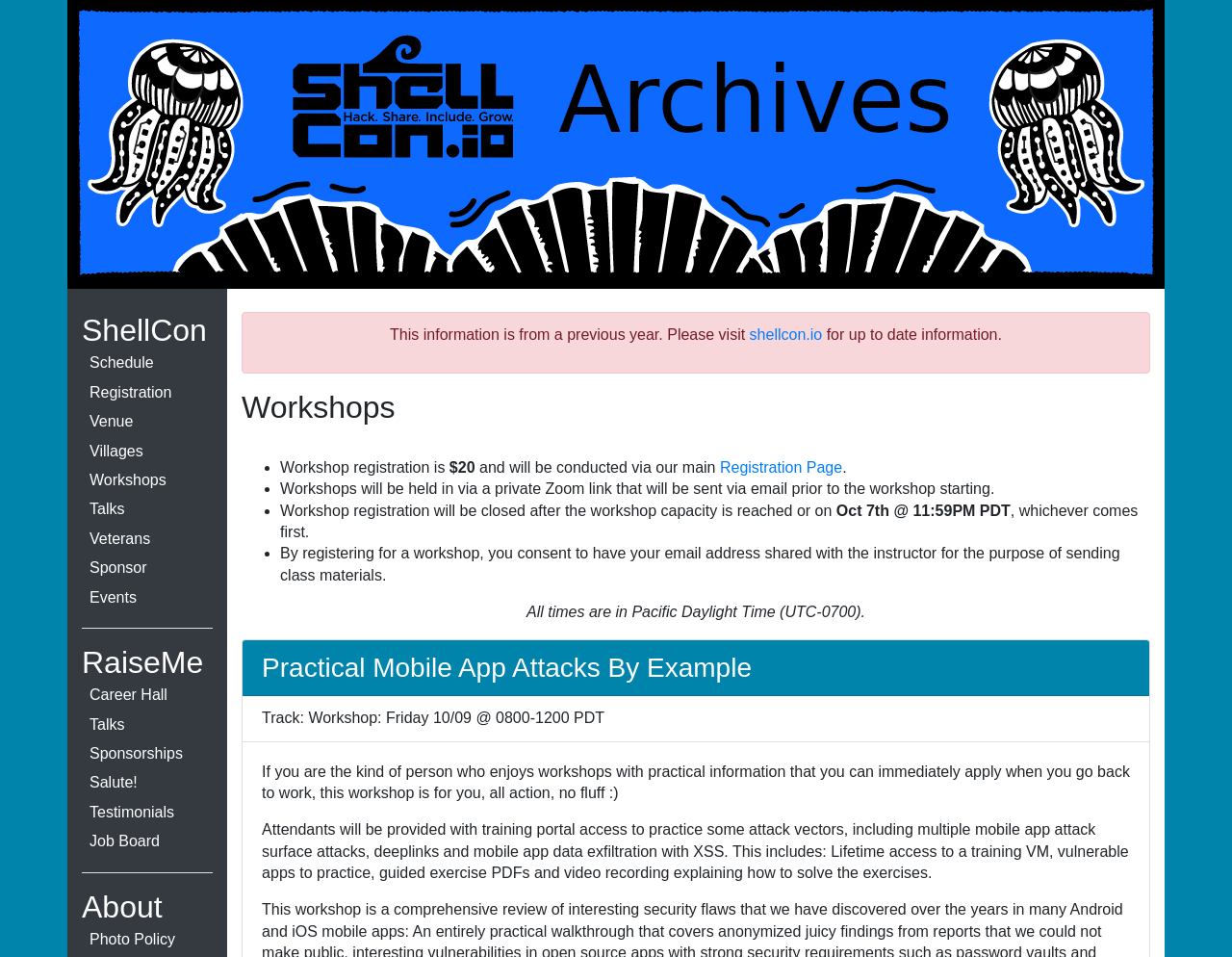Please respond in a single word or phrase: 
What is the purpose of sharing email addresses with instructors?

Sending class materials